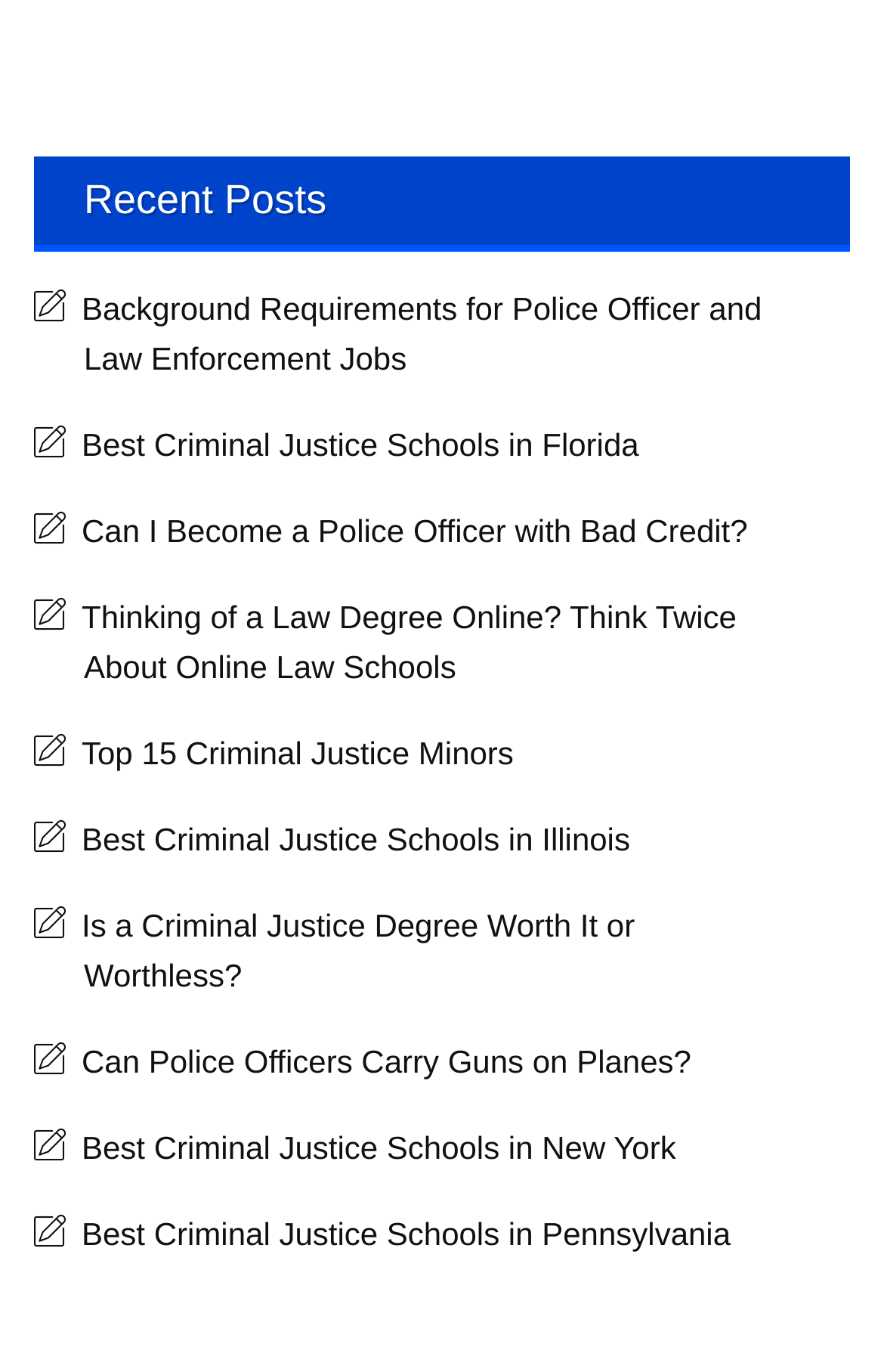Locate the bounding box coordinates of the element that should be clicked to fulfill the instruction: "Learn about Can I Become a Police Officer with Bad Credit".

[0.038, 0.356, 0.962, 0.418]